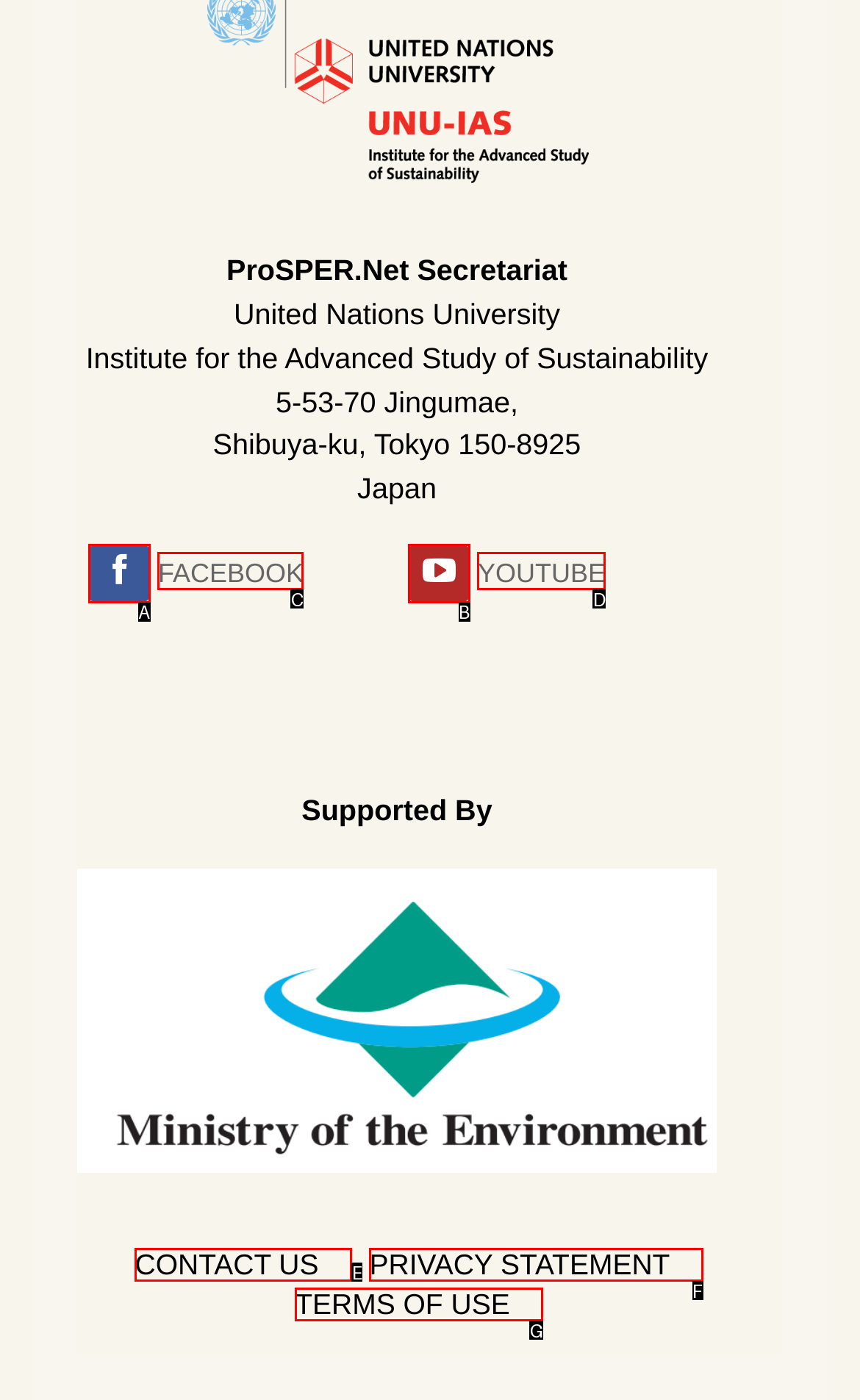Identify which HTML element matches the description: Facebook
Provide your answer in the form of the letter of the correct option from the listed choices.

C